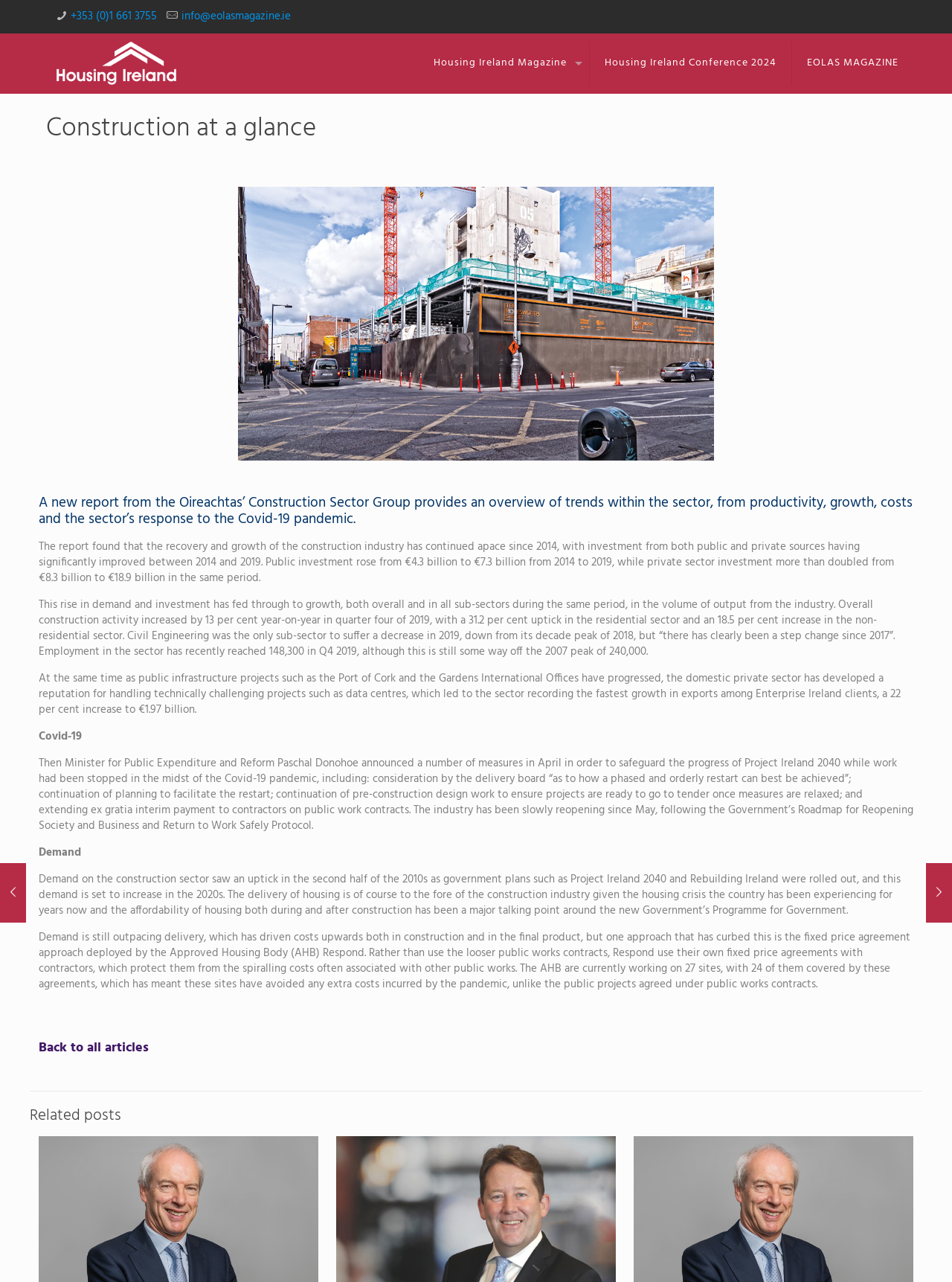Provide a brief response to the question below using a single word or phrase: 
How many sites is the Approved Housing Body (AHB) Respond currently working on?

27